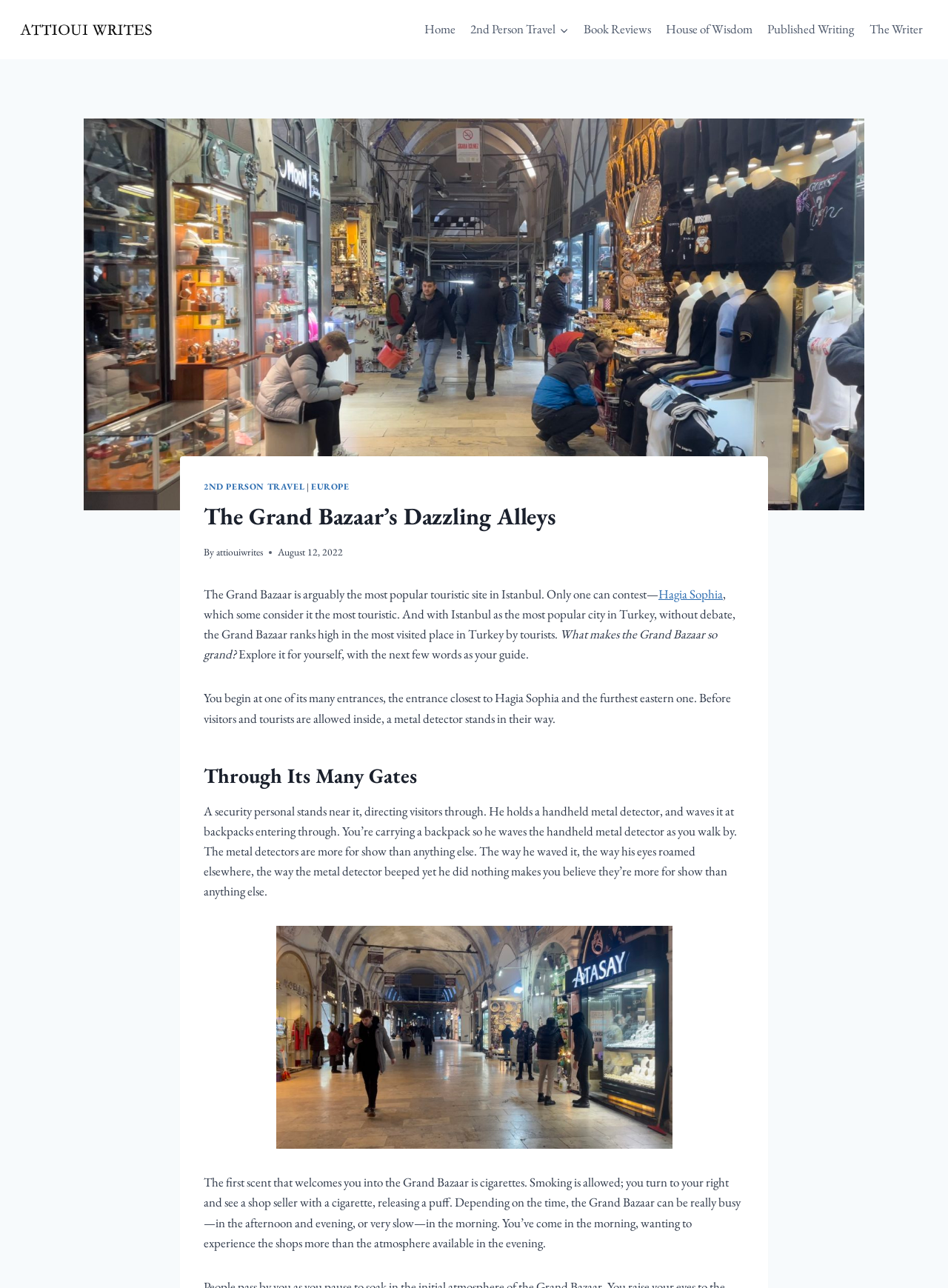From the webpage screenshot, predict the bounding box coordinates (top-left x, top-left y, bottom-right x, bottom-right y) for the UI element described here: 2nd Person TravelExpand

[0.488, 0.009, 0.607, 0.037]